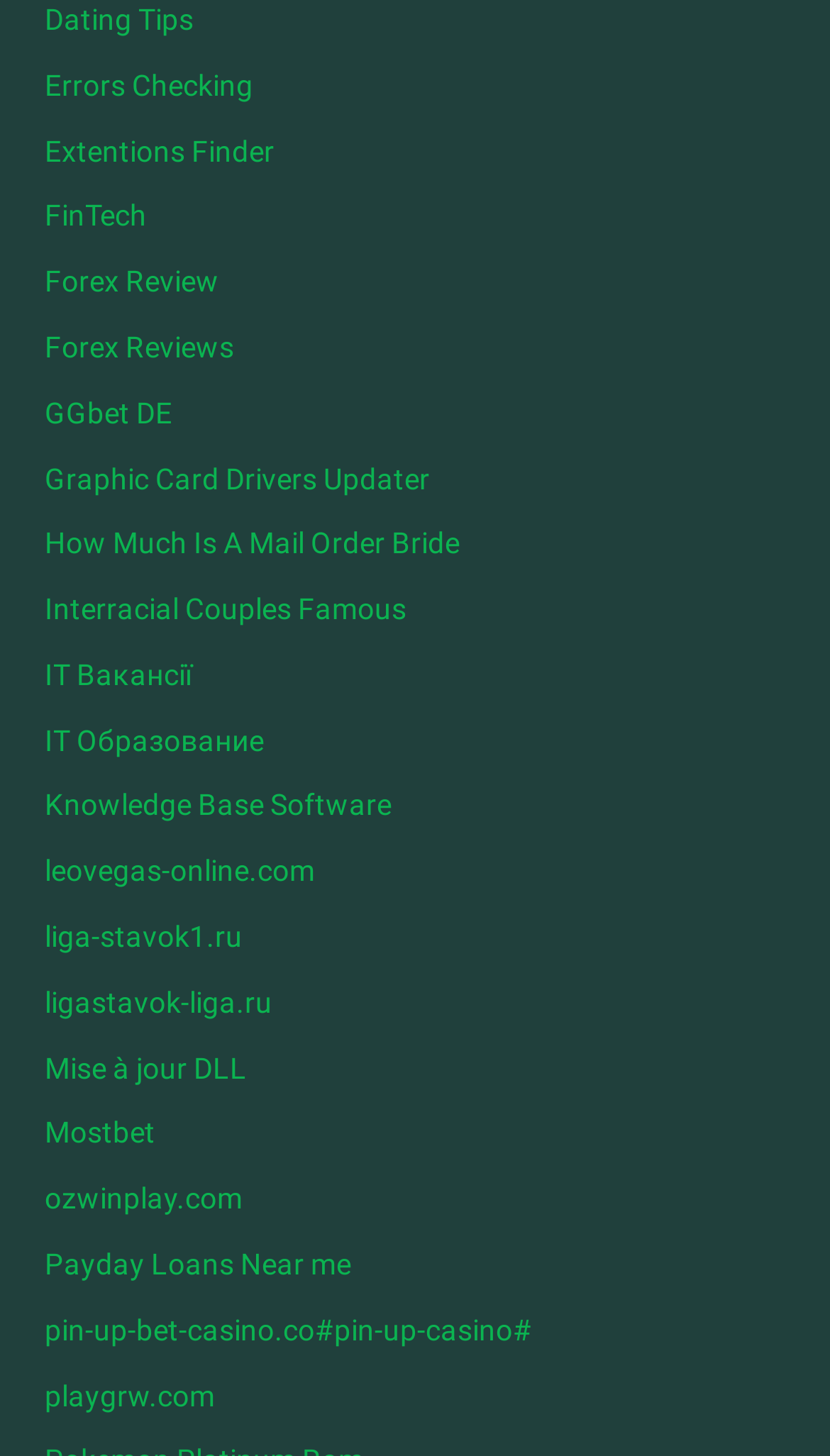Identify the bounding box coordinates for the UI element that matches this description: "Extentions Finder".

[0.054, 0.092, 0.331, 0.115]